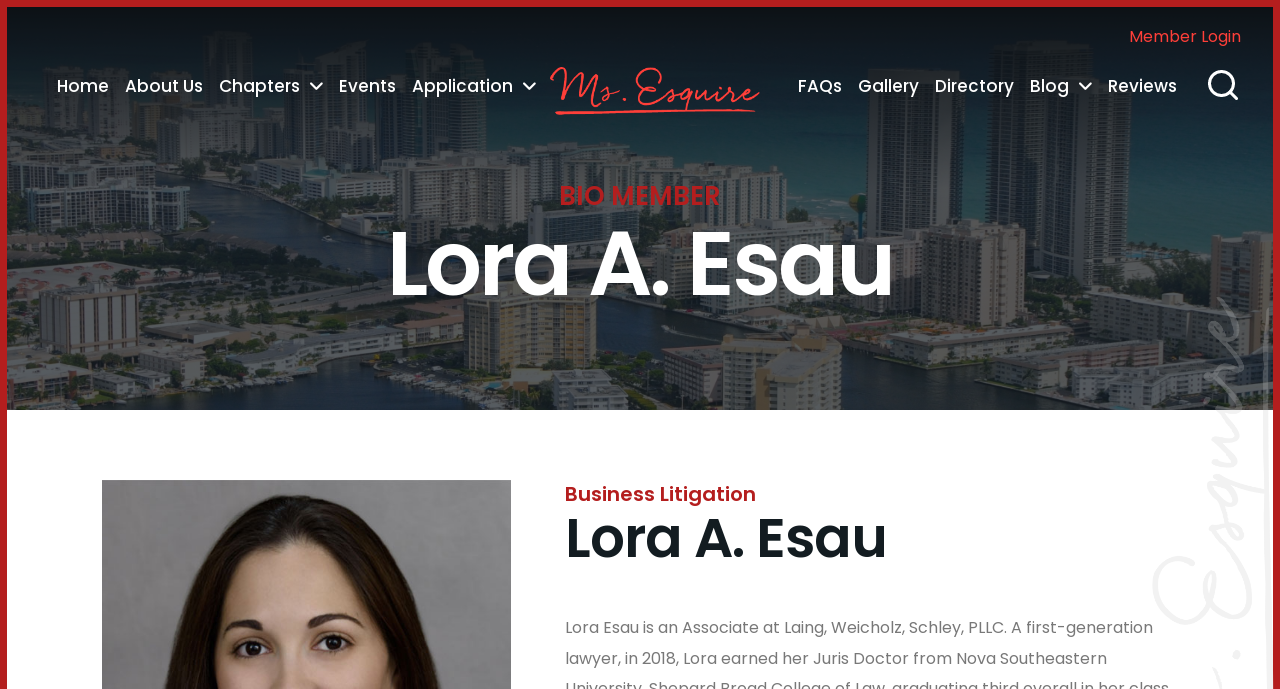Identify the bounding box coordinates of the region that should be clicked to execute the following instruction: "Read Blog".

[0.805, 0.102, 0.853, 0.147]